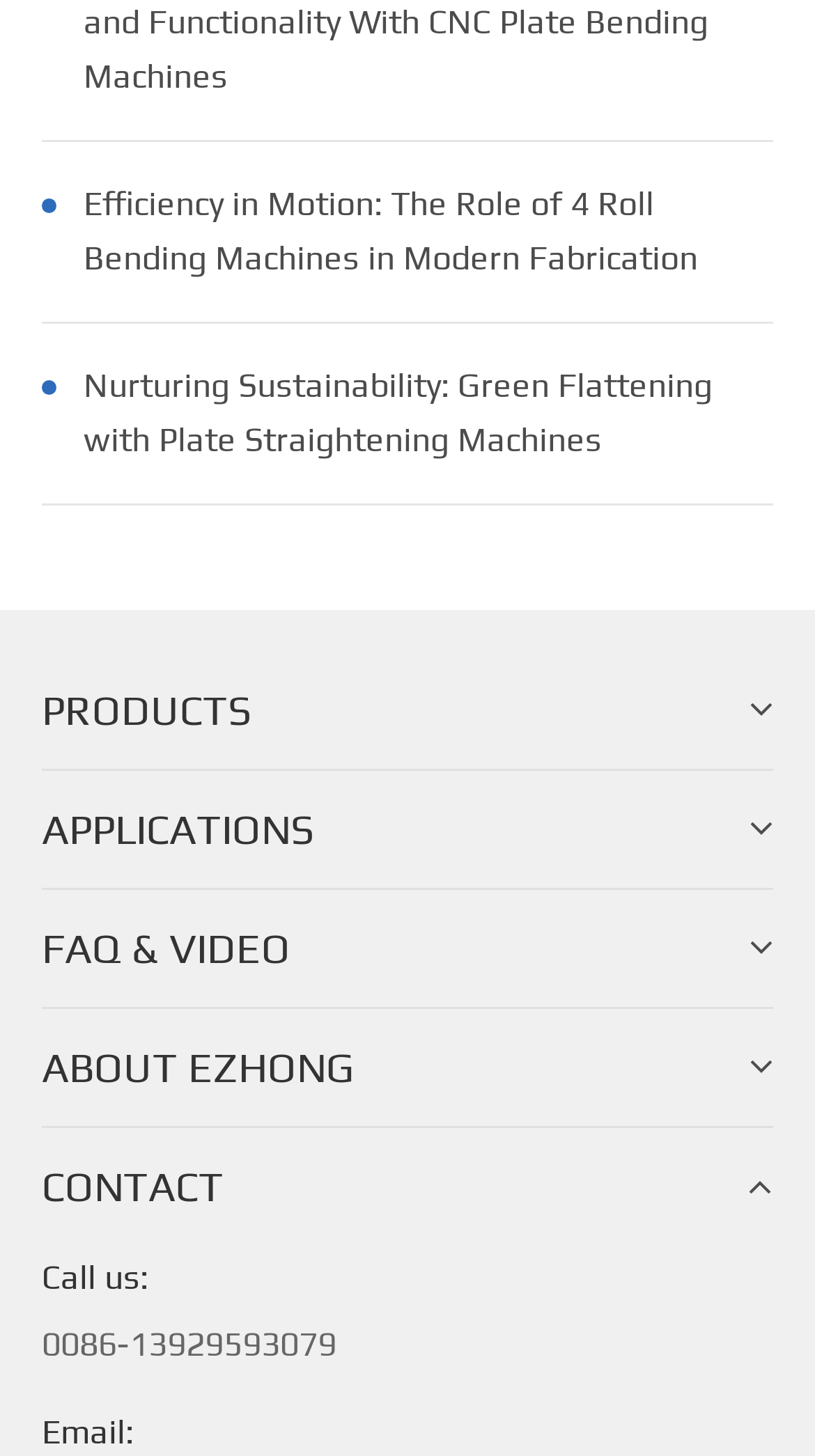What are the main categories on the website?
Using the image as a reference, deliver a detailed and thorough answer to the question.

The main categories can be identified by looking at the navigation links on the webpage, which are located below the two introductory links. These categories are listed in a vertical order, with PRODUCTS being the first and CONTACT being the last.